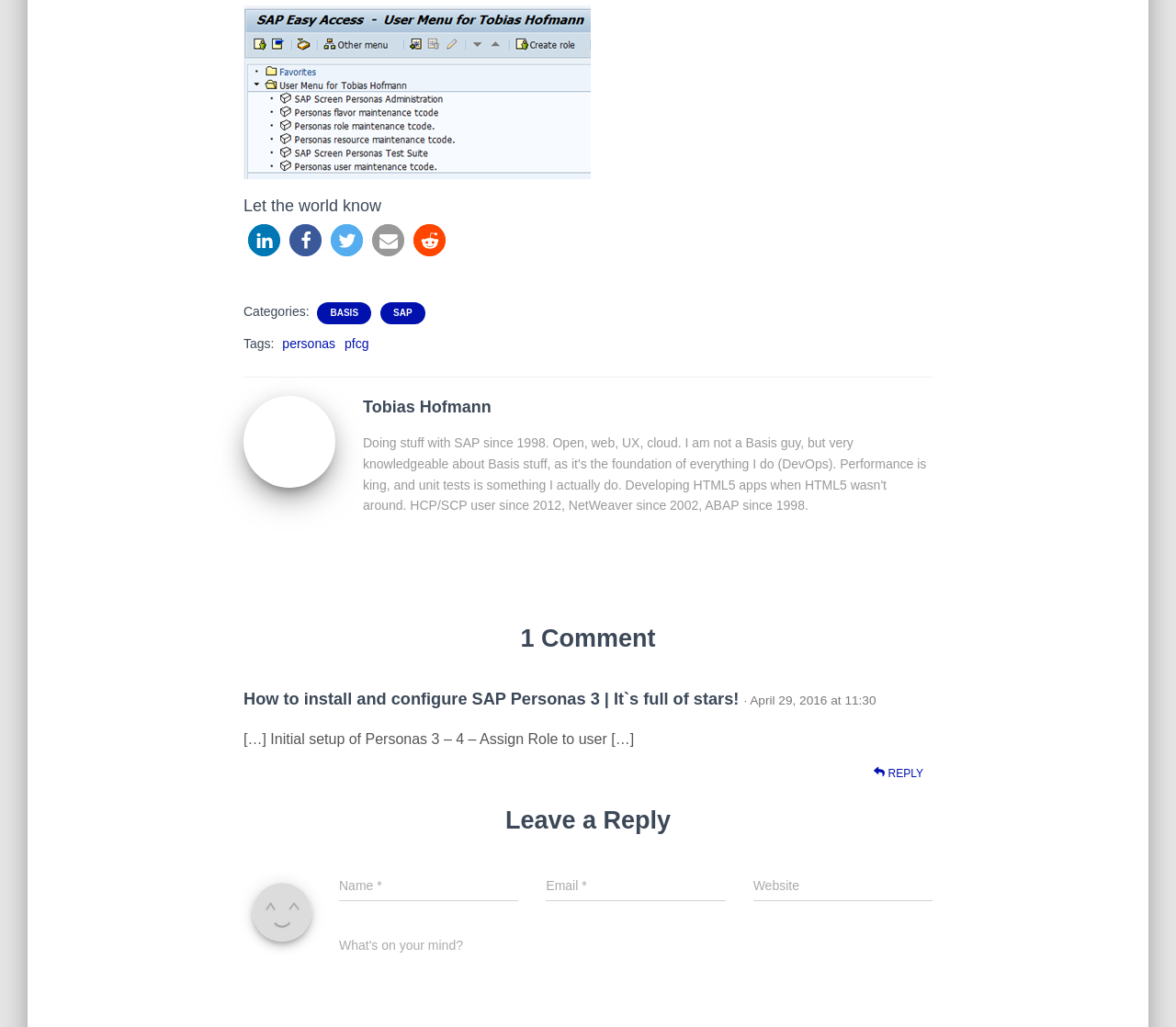Pinpoint the bounding box coordinates of the element to be clicked to execute the instruction: "Share on LinkedIn".

[0.211, 0.218, 0.238, 0.249]